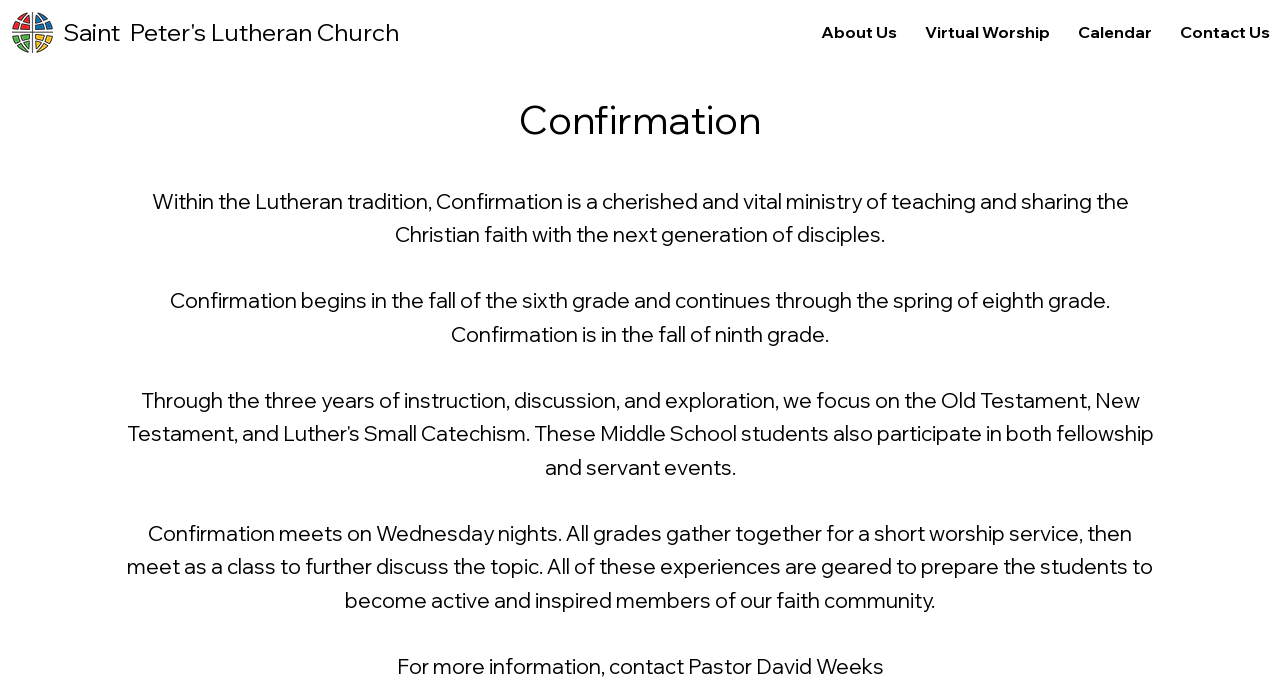Consider the image and give a detailed and elaborate answer to the question: 
How long does Confirmation last?

The webpage states that Confirmation begins in the fall of the sixth grade and continues through the spring of eighth grade, and then Confirmation is in the fall of ninth grade, which implies that it lasts for three years.